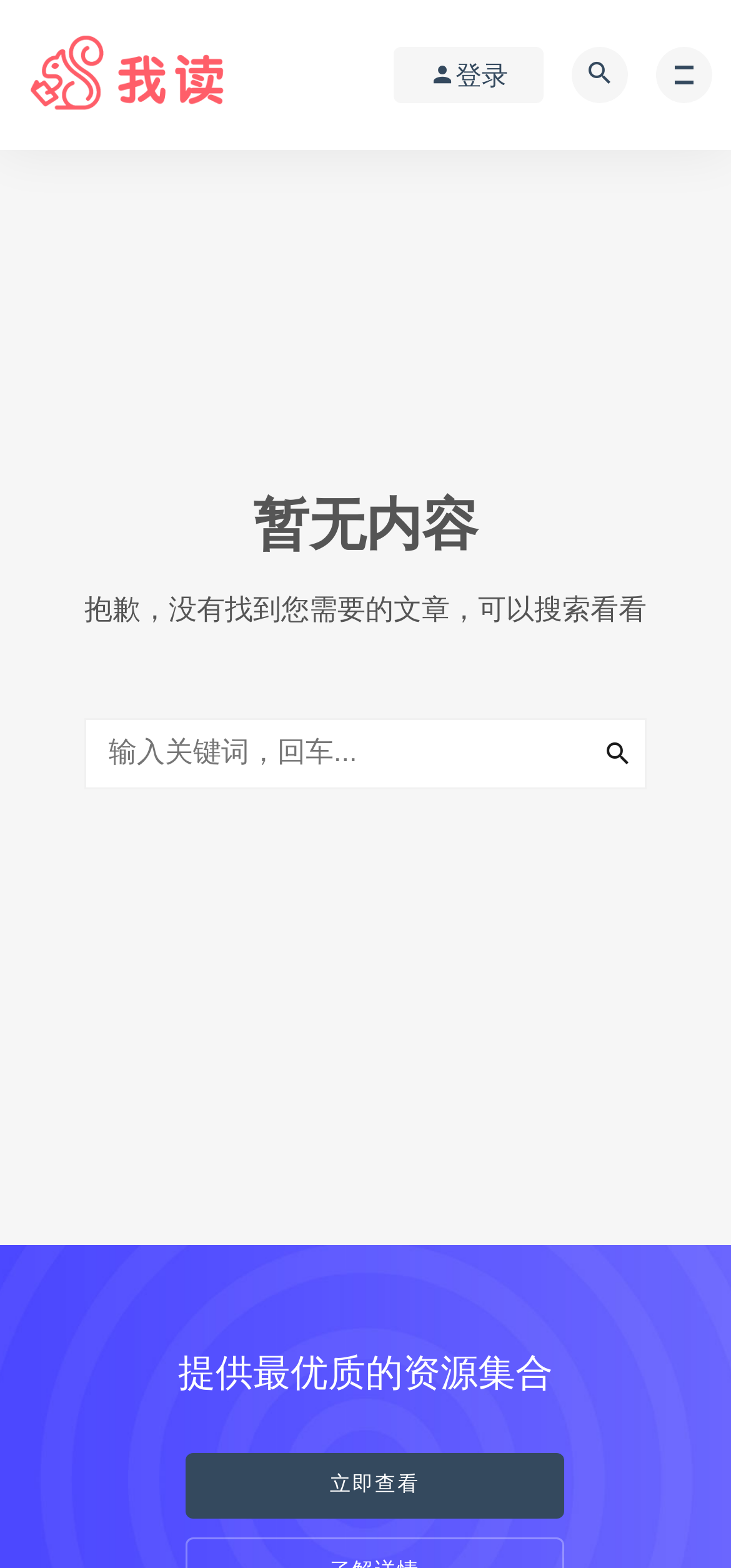Describe every aspect of the webpage comprehensively.

The webpage is titled "未找到页面-我读" and appears to be an error page. At the top left, there is a link and an image, both labeled "我读", which suggests a logo or branding element. 

To the right of the logo, there is a "登录" (login) button. Below the logo, the main content area spans most of the page's width. Within this area, a heading "暂无内容" (no content) is displayed, indicating that the page did not find the desired content. 

Below the heading, a paragraph of text explains that the page could not find the needed article and suggests searching for it. Underneath the text, there is a search box where users can input keywords, accompanied by a button with a magnifying glass icon. 

At the bottom of the page, there is a heading that reads "提供最优质的资源集合" (providing the best resource collection), and a "立即查看" (view now) link to the right of it.